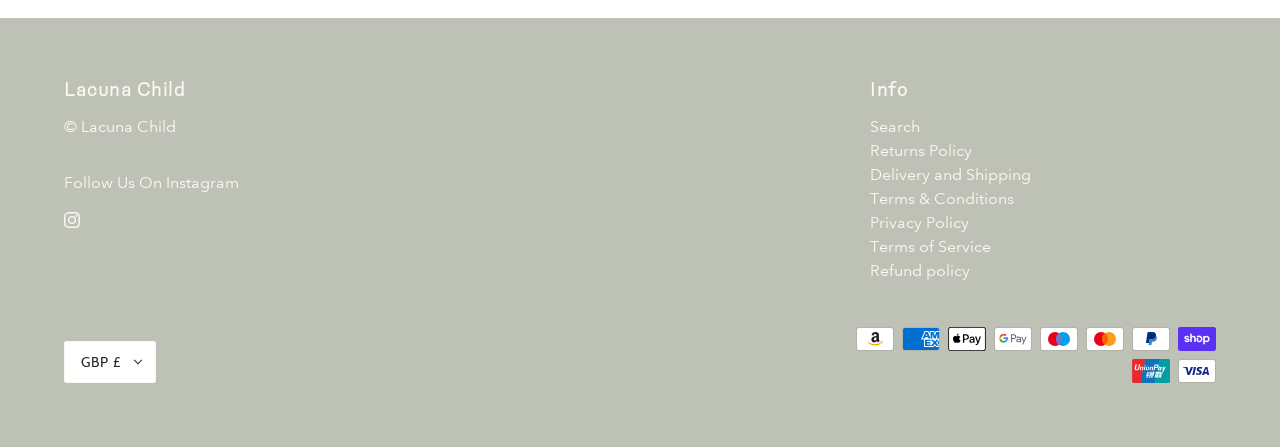Is there a search function?
Provide an in-depth answer to the question, covering all aspects.

The presence of a link element with the text 'Search' located in the navigation list suggests that the website has a search function.